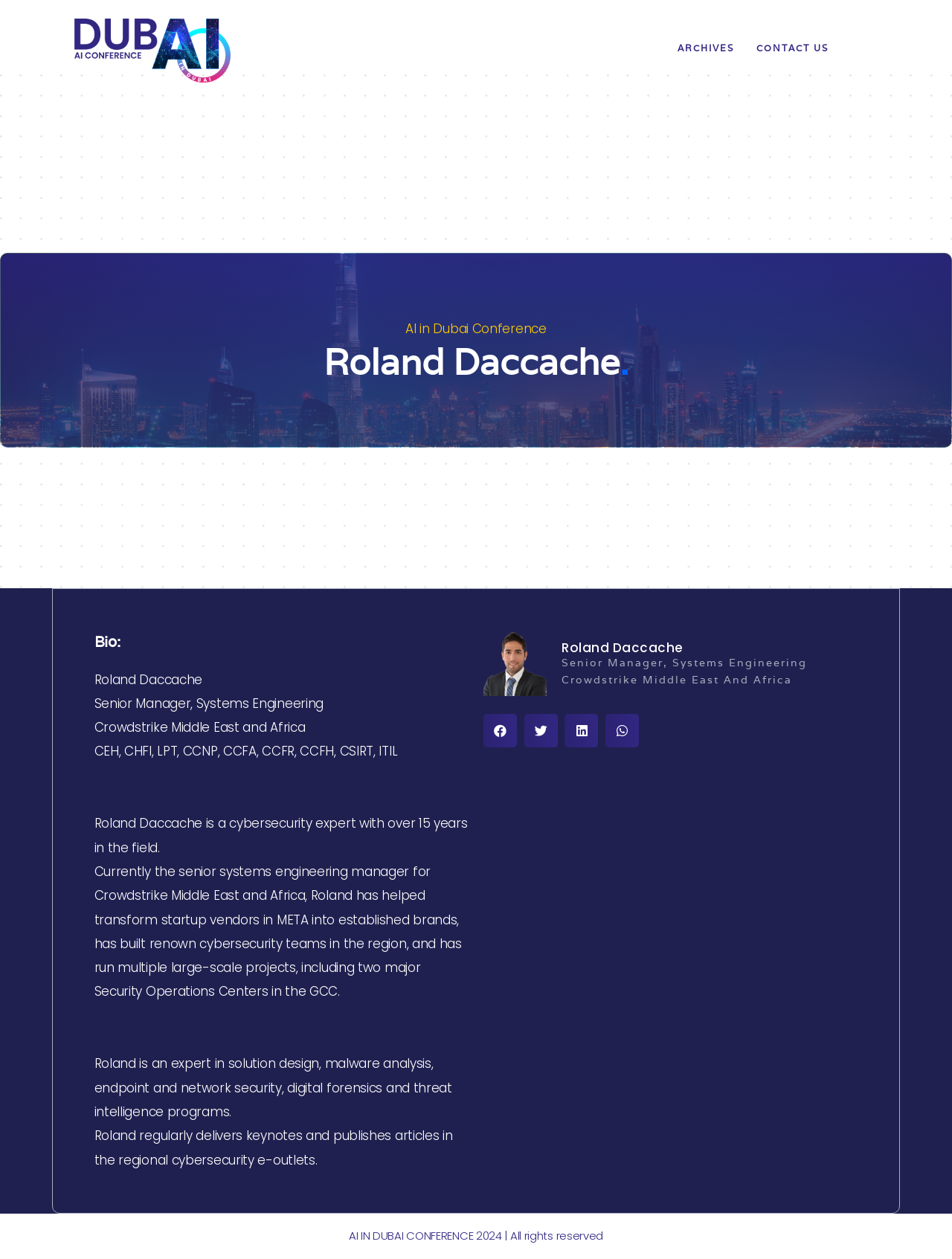Locate the bounding box of the UI element with the following description: "ARCHIVES".

[0.7, 0.021, 0.783, 0.056]